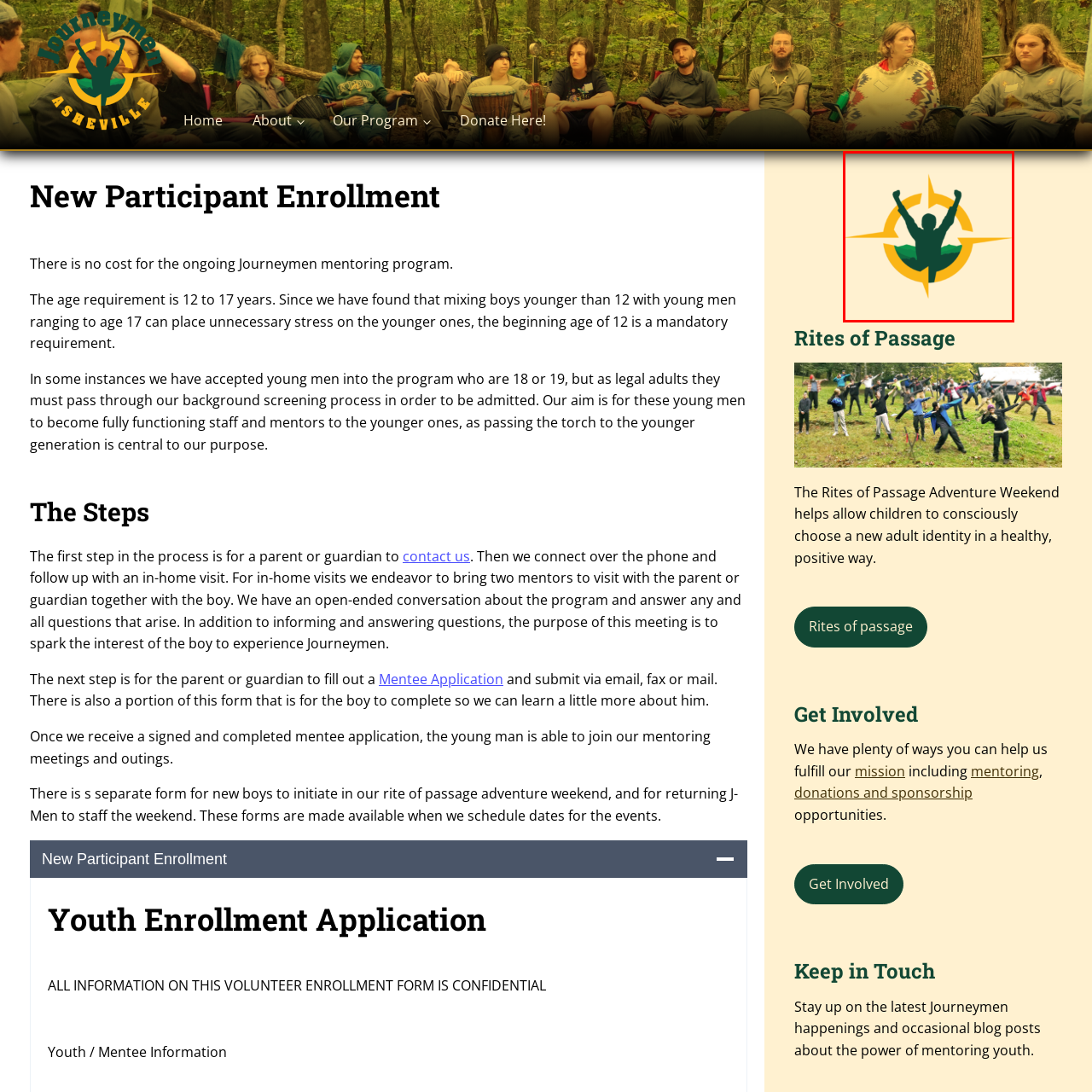Pay attention to the image encased in the red boundary and reply to the question using a single word or phrase:
What is hinted at in the backdrop of the image?

Mountains